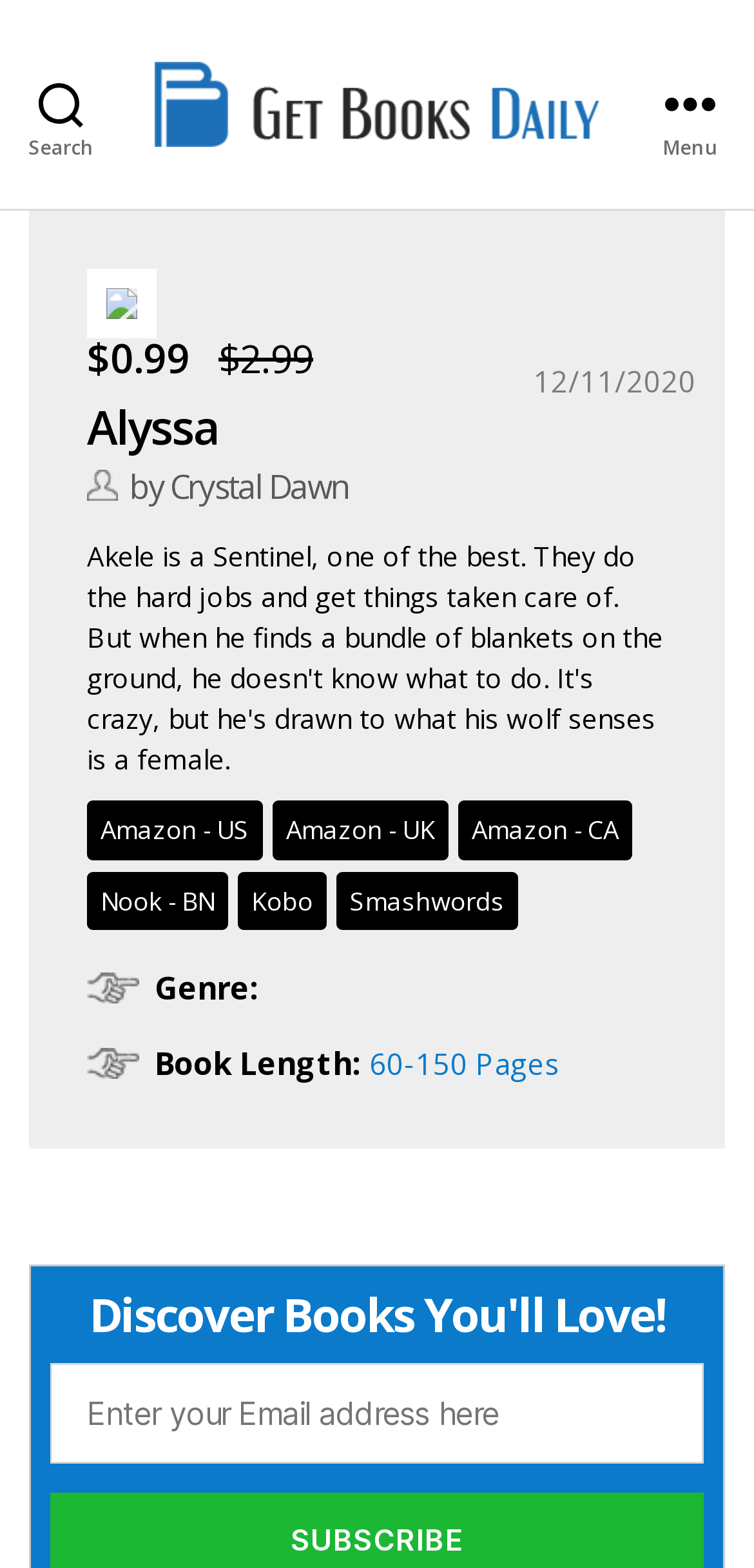Using the webpage screenshot, find the UI element described by Kobo. Provide the bounding box coordinates in the format (top-left x, top-left y, bottom-right x, bottom-right y), ensuring all values are floating point numbers between 0 and 1.

[0.315, 0.556, 0.433, 0.594]